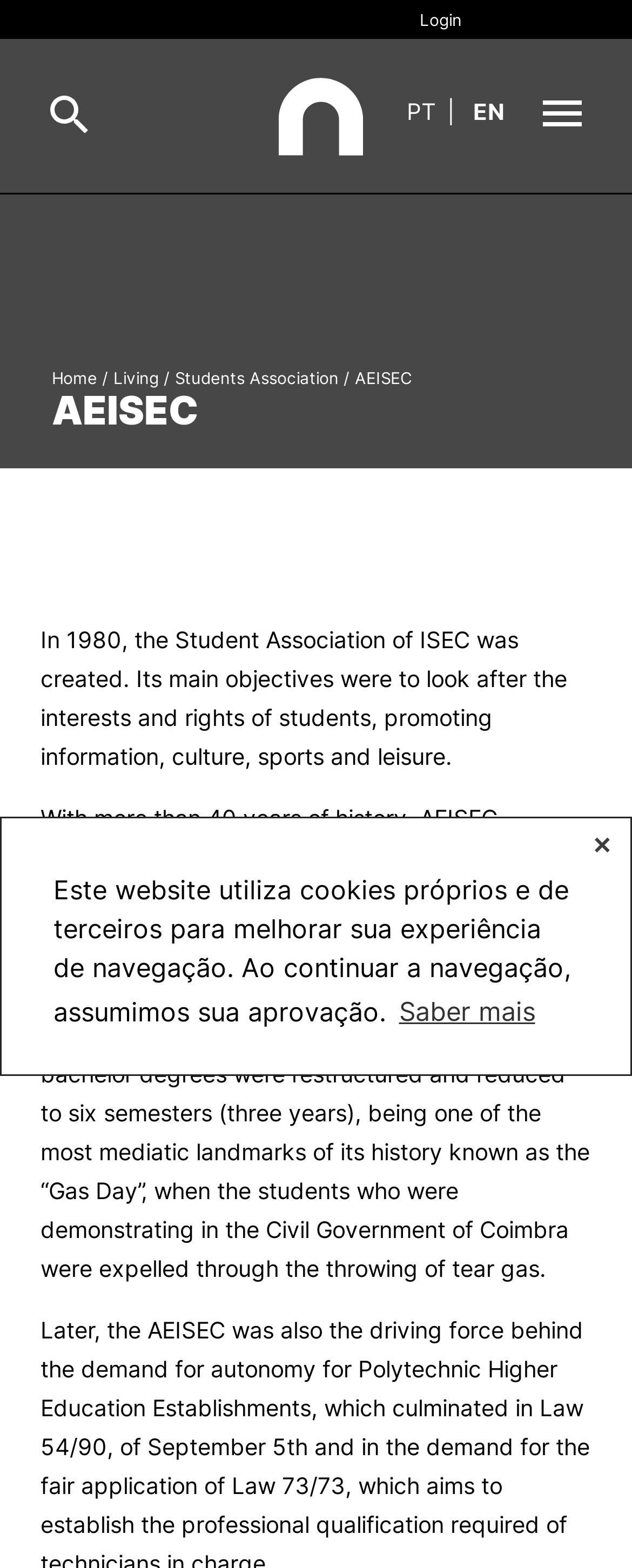How many links are there in the top bar?
Based on the visual, give a brief answer using one word or a short phrase.

2